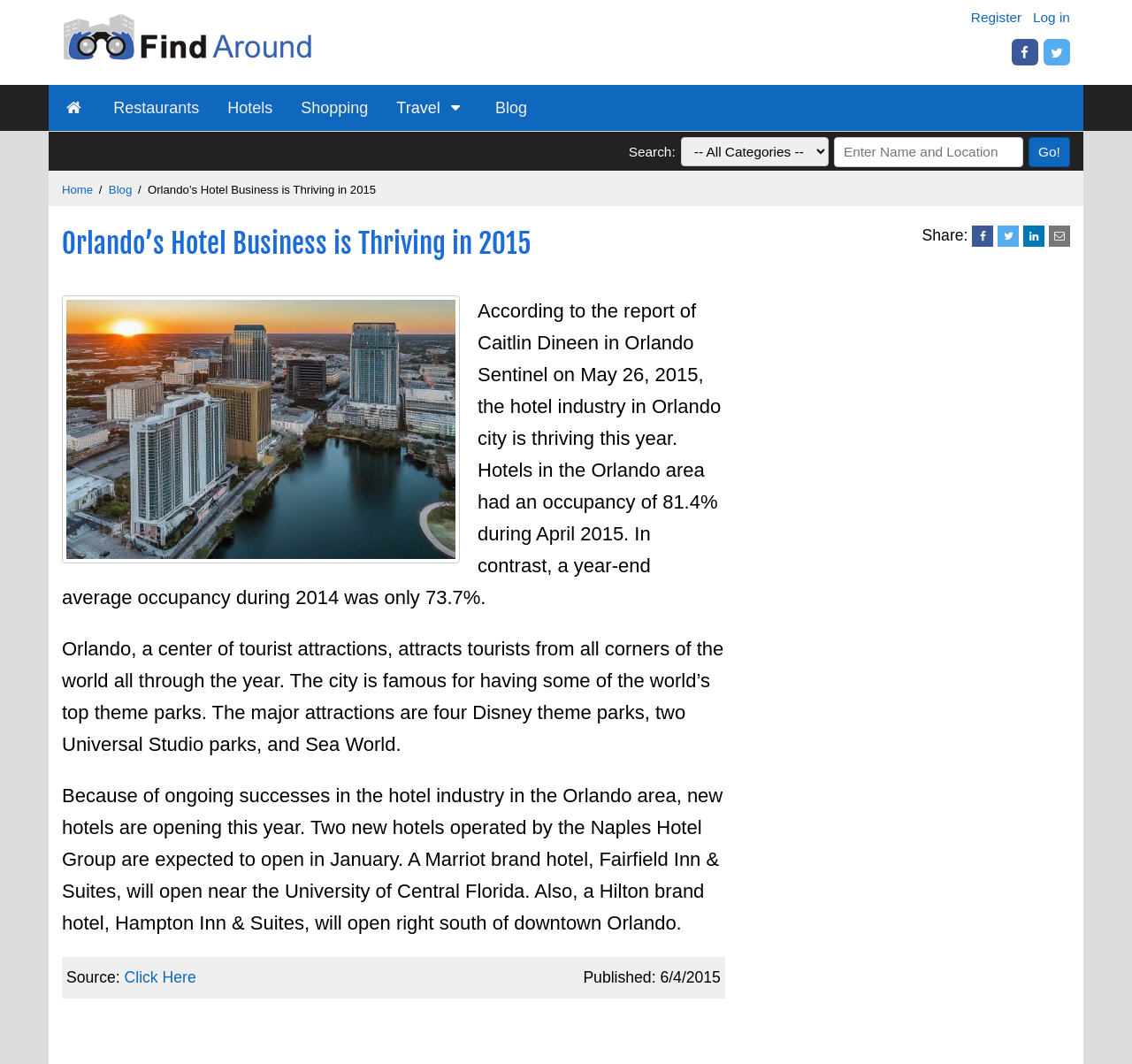Respond to the question below with a concise word or phrase:
What is the name of the hotel brand that will open near the University of Central Florida?

Fairfield Inn & Suites